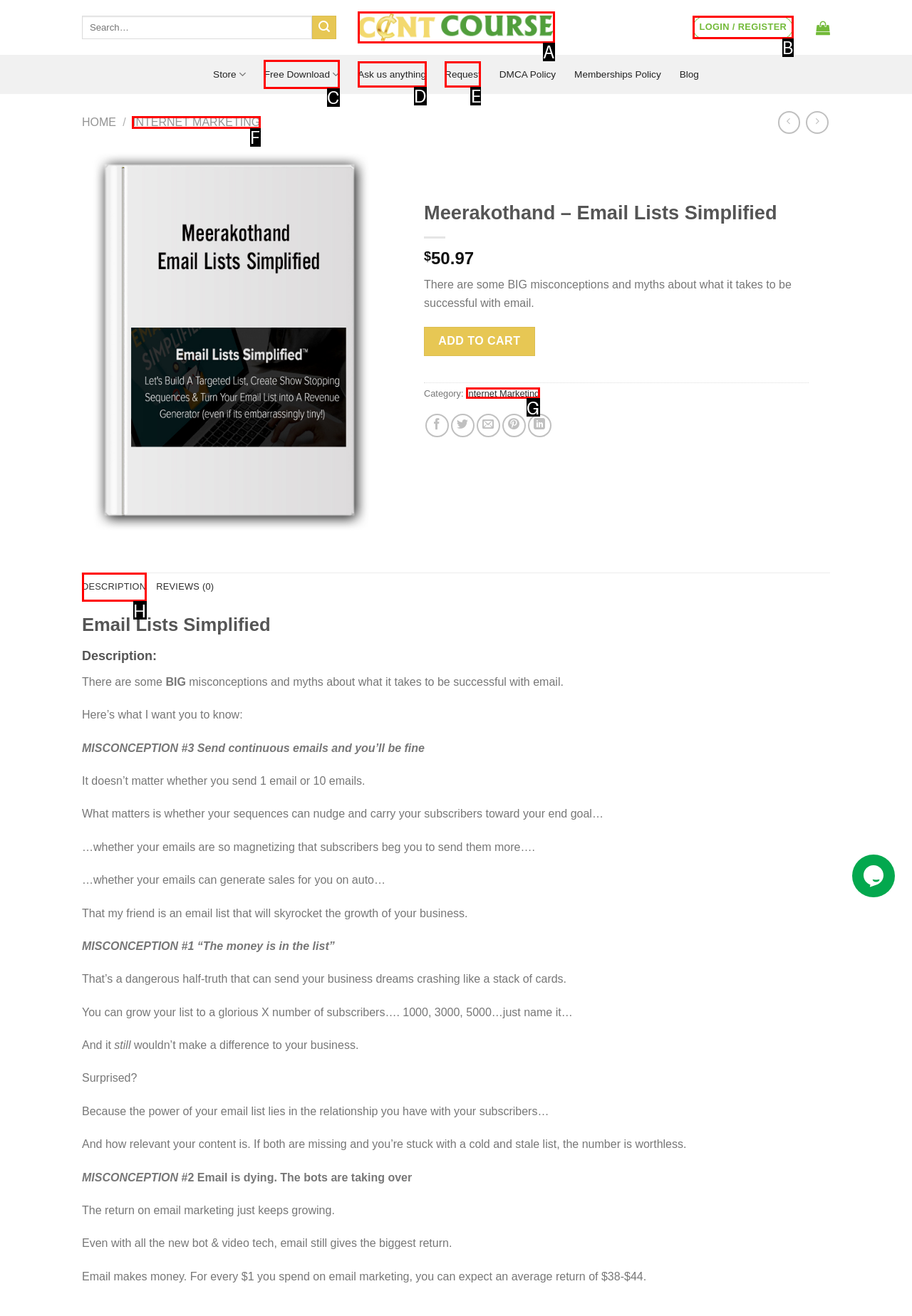Determine the UI element that matches the description: Ask us anything
Answer with the letter from the given choices.

D